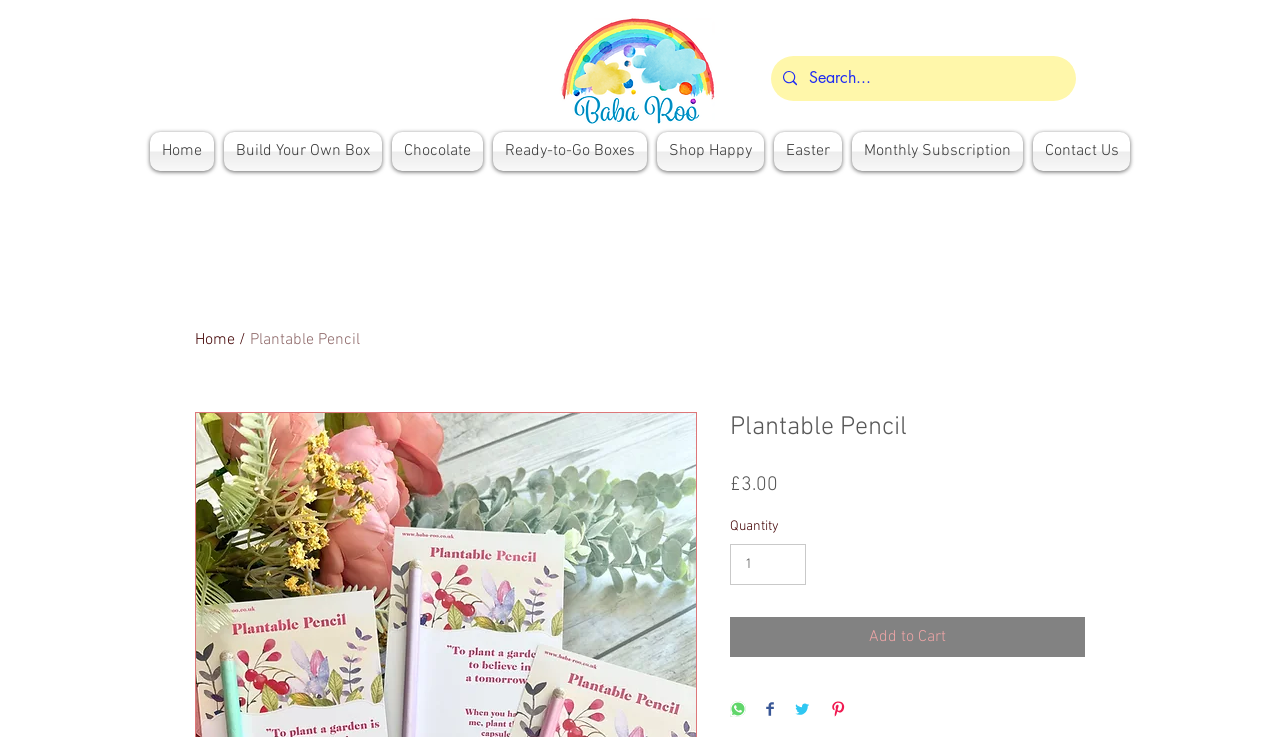What is the purpose of the search box?
Refer to the image and give a detailed response to the question.

I inferred the purpose of the search box by its label 'Search...' and its location in the navigation menu, which suggests that it is used to search the site.